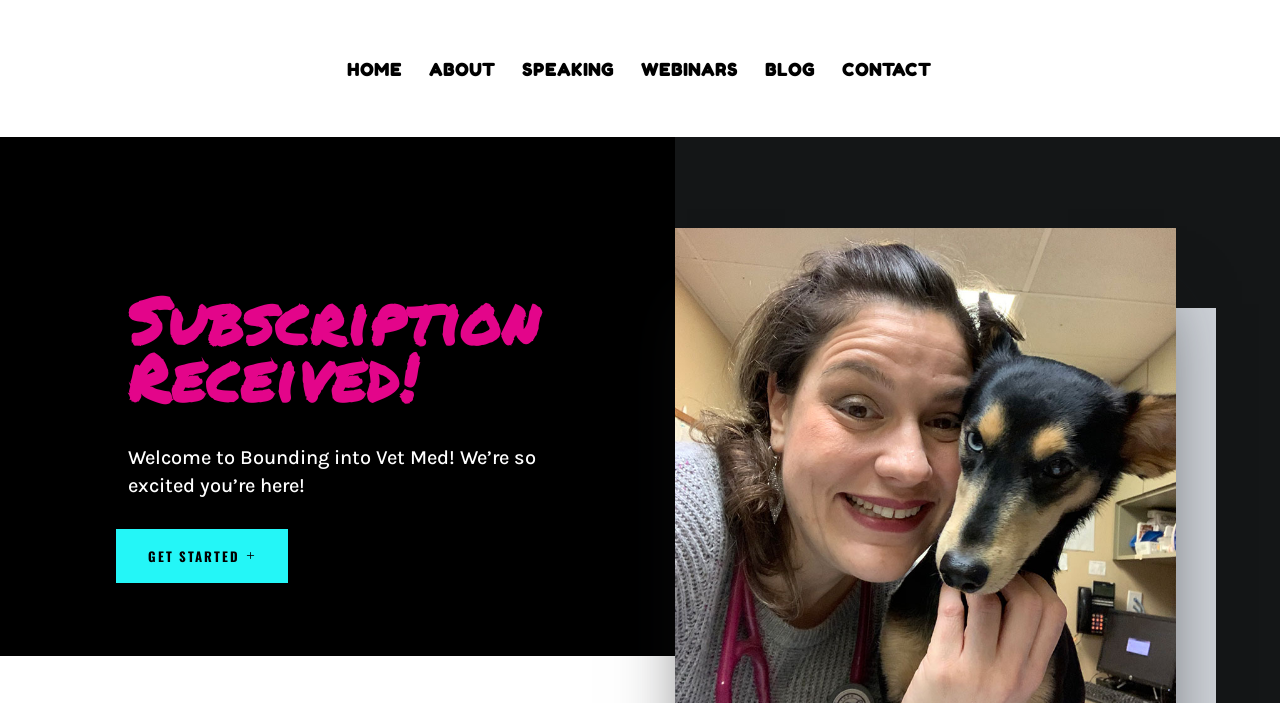What is the current status of the subscription?
Look at the image and respond to the question as thoroughly as possible.

The current status of the subscription can be determined by looking at the heading 'Subscription Received!' which indicates that the subscription has been successfully received.